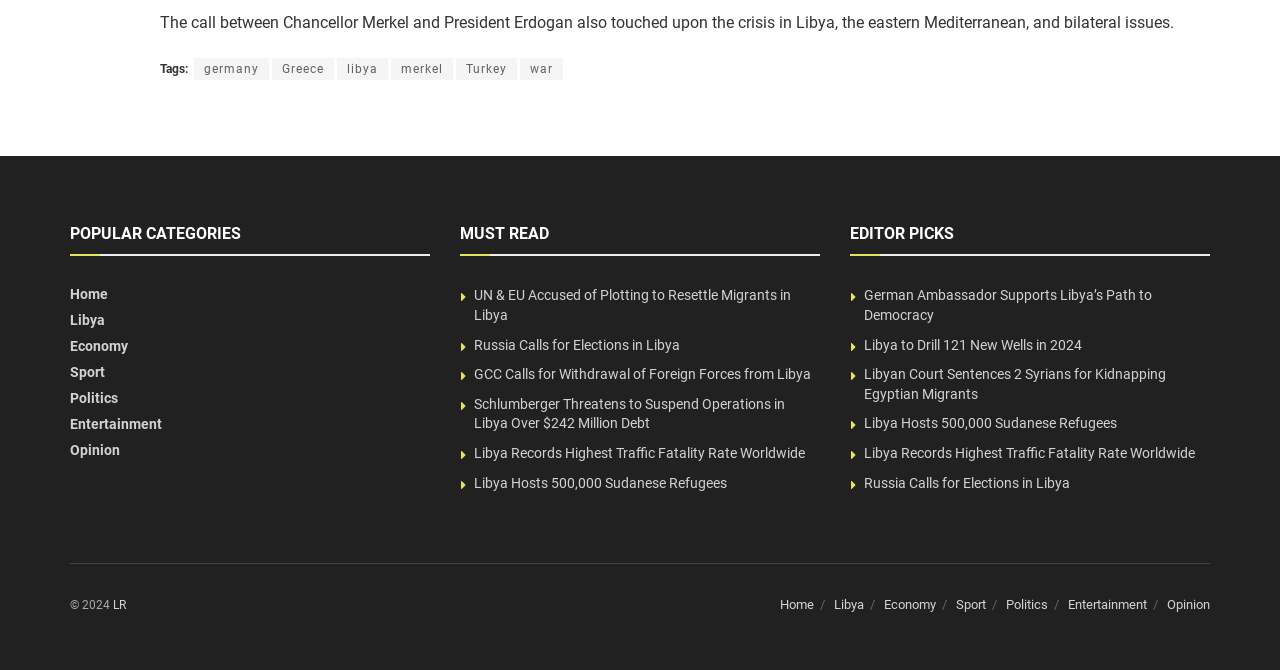Identify the bounding box coordinates of the HTML element based on this description: "Libya Hosts 500,000 Sudanese Refugees".

[0.675, 0.62, 0.873, 0.644]